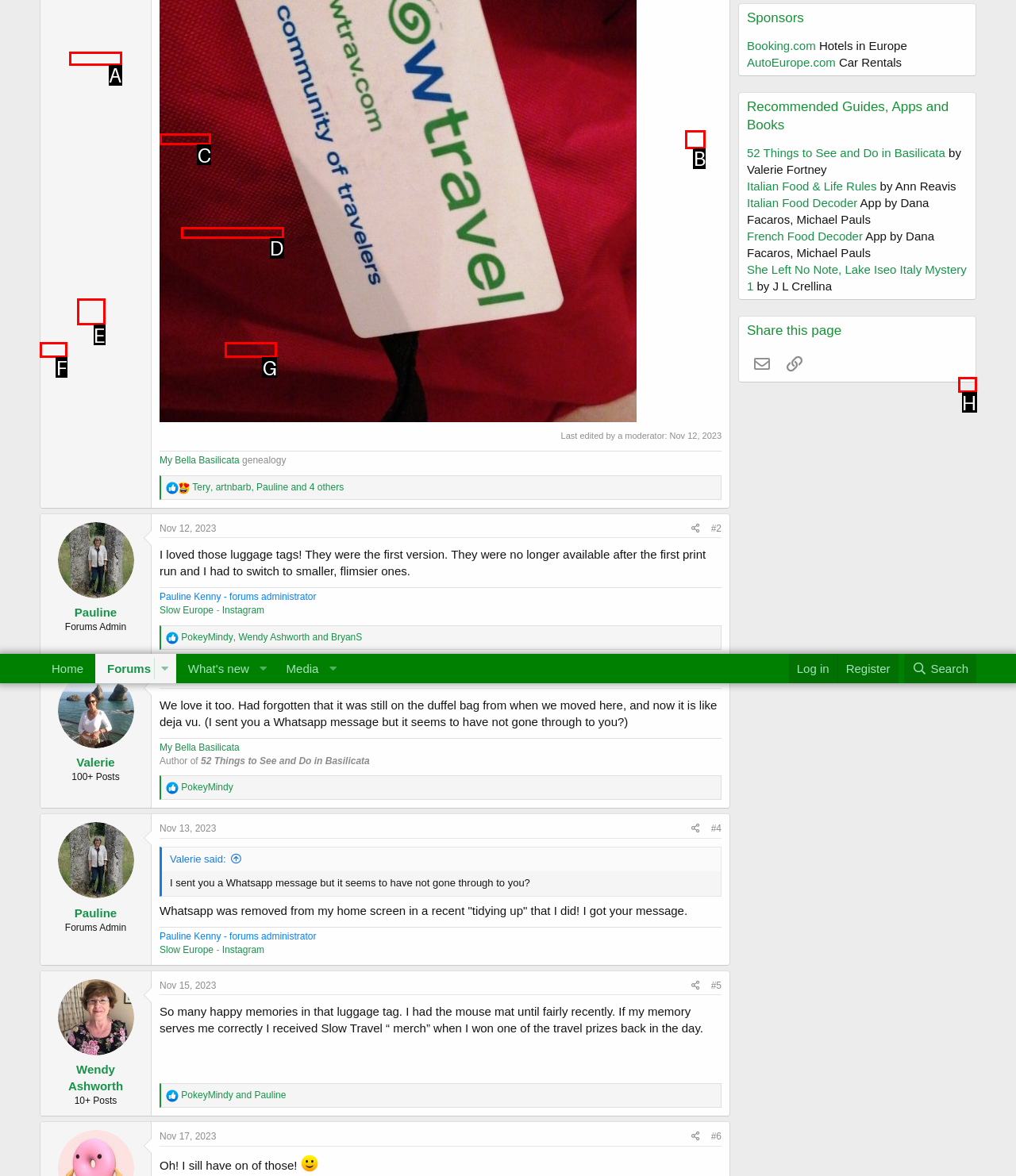Identify the HTML element that corresponds to the description: jan, Pauline and BryanS
Provide the letter of the matching option from the given choices directly.

D